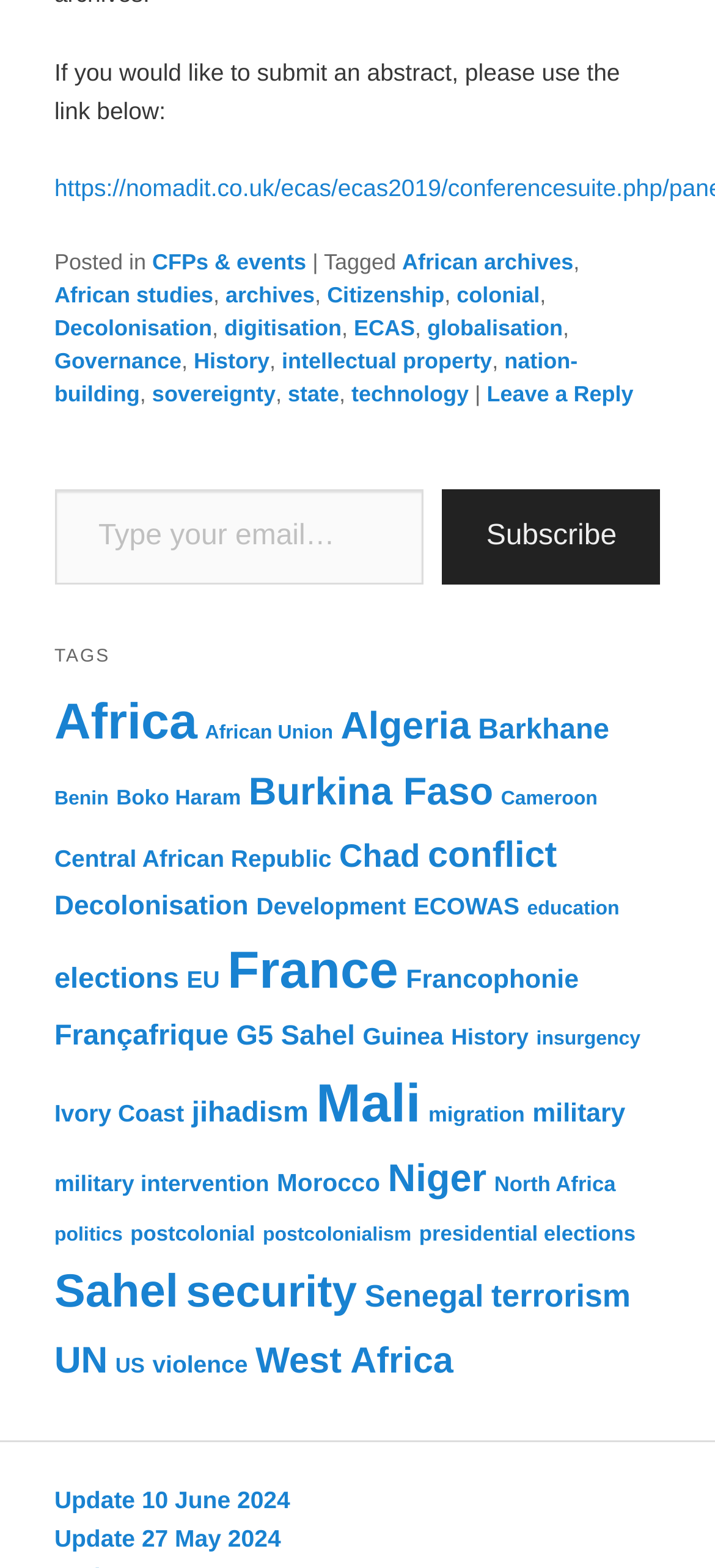Identify the bounding box coordinates for the element you need to click to achieve the following task: "Click on the 'African archives' tag". Provide the bounding box coordinates as four float numbers between 0 and 1, in the form [left, top, right, bottom].

[0.562, 0.159, 0.802, 0.176]